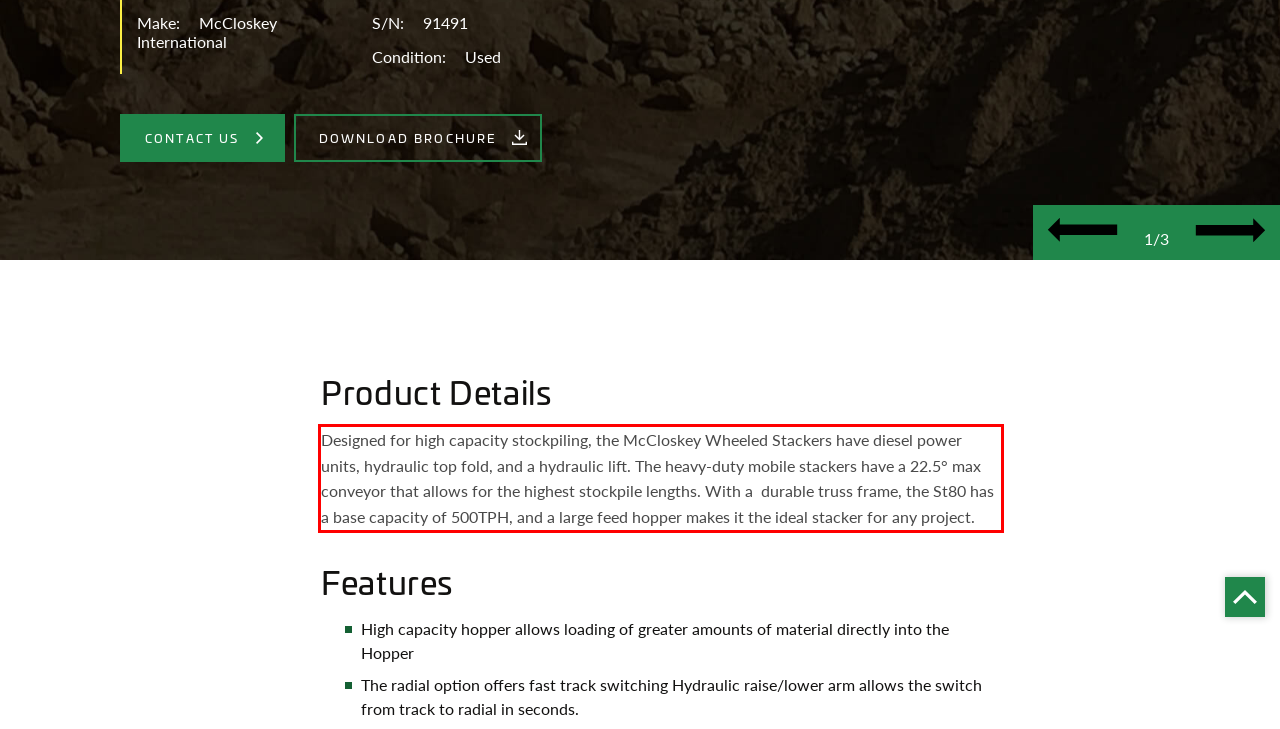From the given screenshot of a webpage, identify the red bounding box and extract the text content within it.

Designed for high capacity stockpiling, the McCloskey Wheeled Stackers have diesel power units, hydraulic top fold, and a hydraulic lift. The heavy-duty mobile stackers have a 22.5° max conveyor that allows for the highest stockpile lengths. With a durable truss frame, the St80 has a base capacity of 500TPH, and a large feed hopper makes it the ideal stacker for any project.